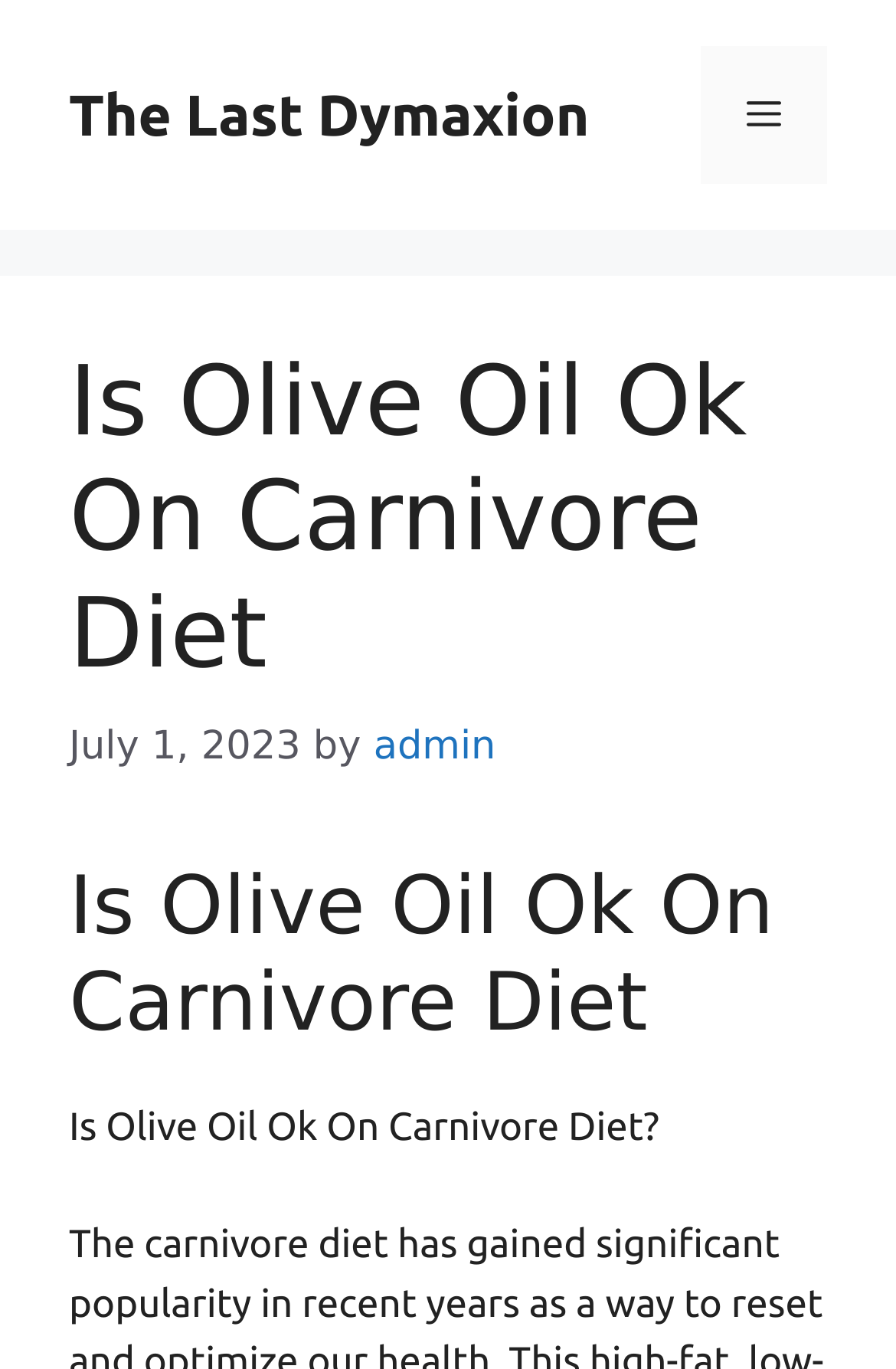Determine the heading of the webpage and extract its text content.

Is Olive Oil Ok On Carnivore Diet